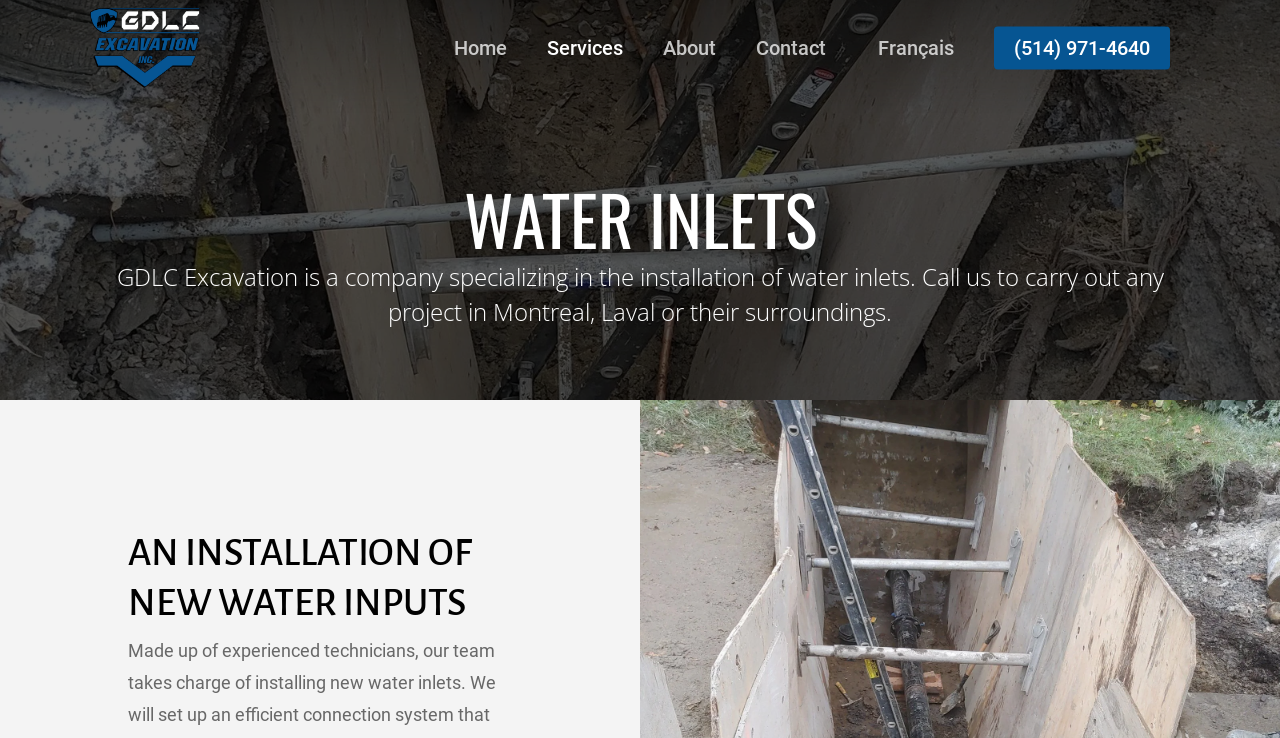Please answer the following question using a single word or phrase: 
What is the company's specialization?

water inlet installation